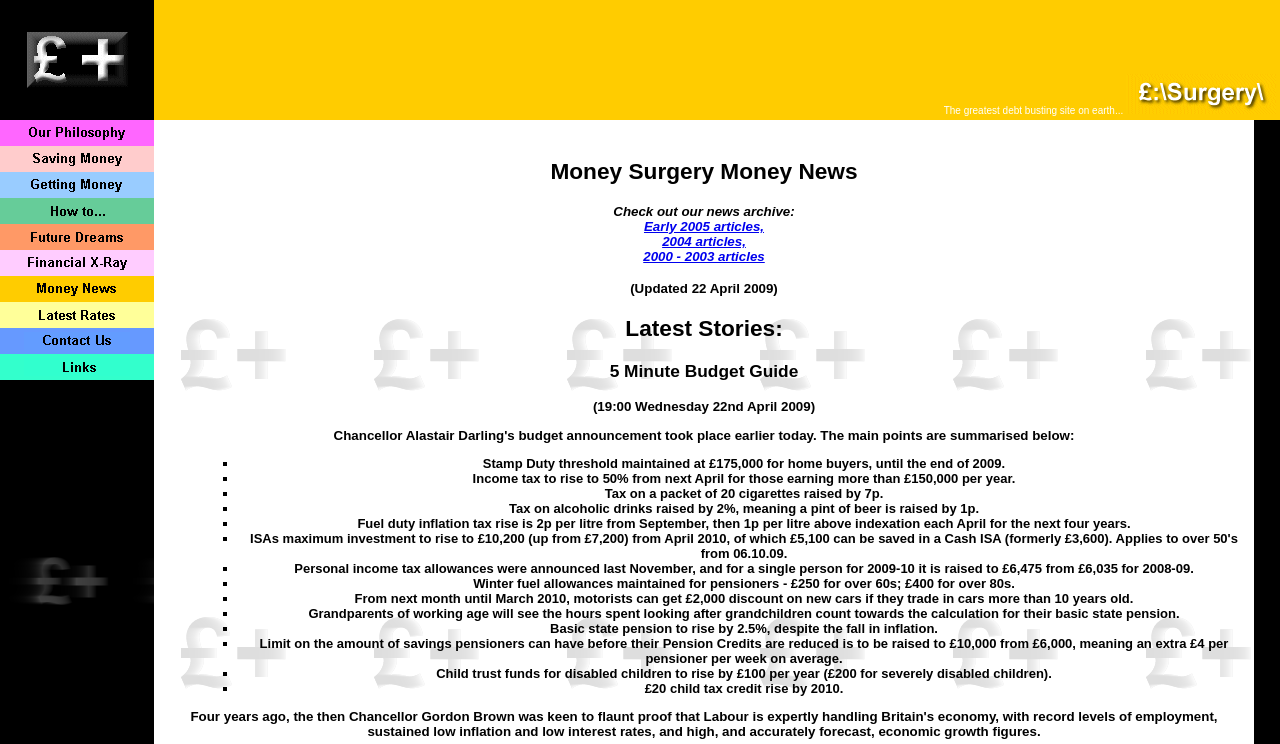Determine the bounding box coordinates of the section to be clicked to follow the instruction: "Go back to the home page". The coordinates should be given as four float numbers between 0 and 1, formatted as [left, top, right, bottom].

[0.021, 0.102, 0.1, 0.122]